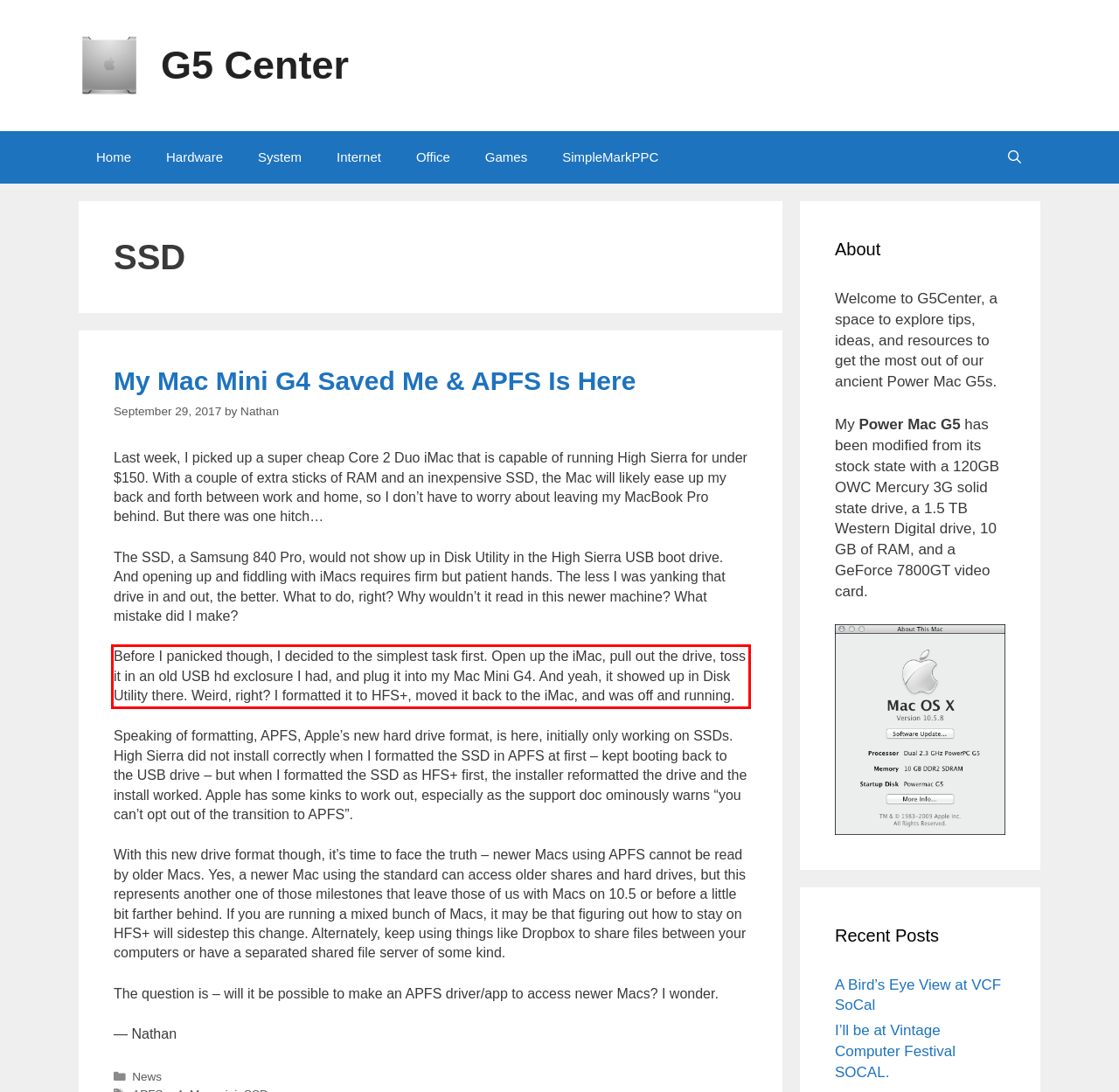Inspect the webpage screenshot that has a red bounding box and use OCR technology to read and display the text inside the red bounding box.

Before I panicked though, I decided to the simplest task first. Open up the iMac, pull out the drive, toss it in an old USB hd exclosure I had, and plug it into my Mac Mini G4. And yeah, it showed up in Disk Utility there. Weird, right? I formatted it to HFS+, moved it back to the iMac, and was off and running.